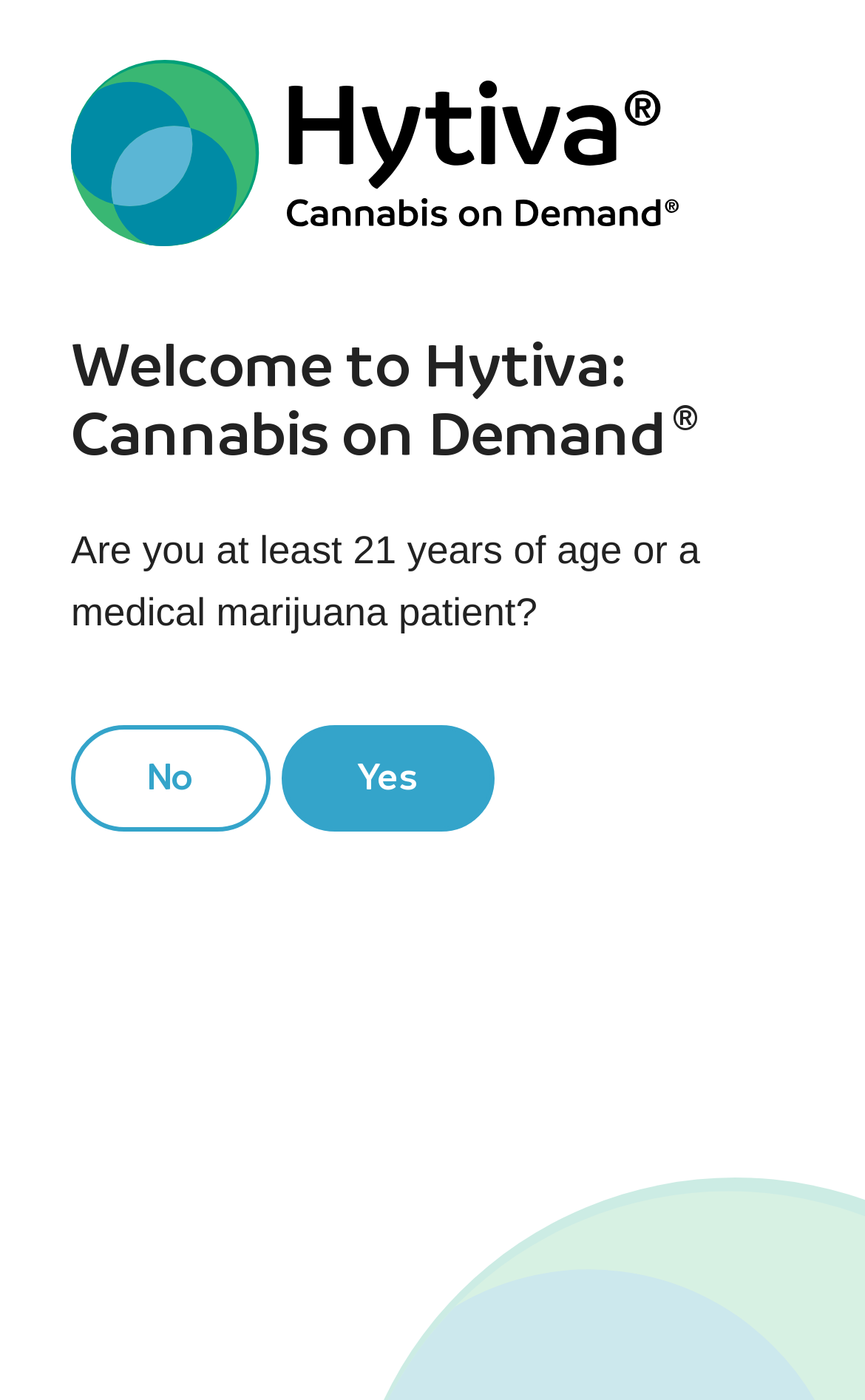Using the information in the image, give a detailed answer to the following question: Is there a superscript symbol on the webpage?

There is a superscript symbol on the webpage, located next to the 'Cannabis on Demand' tagline, which is part of the heading 'Welcome to Hytiva: Cannabis on Demand'.